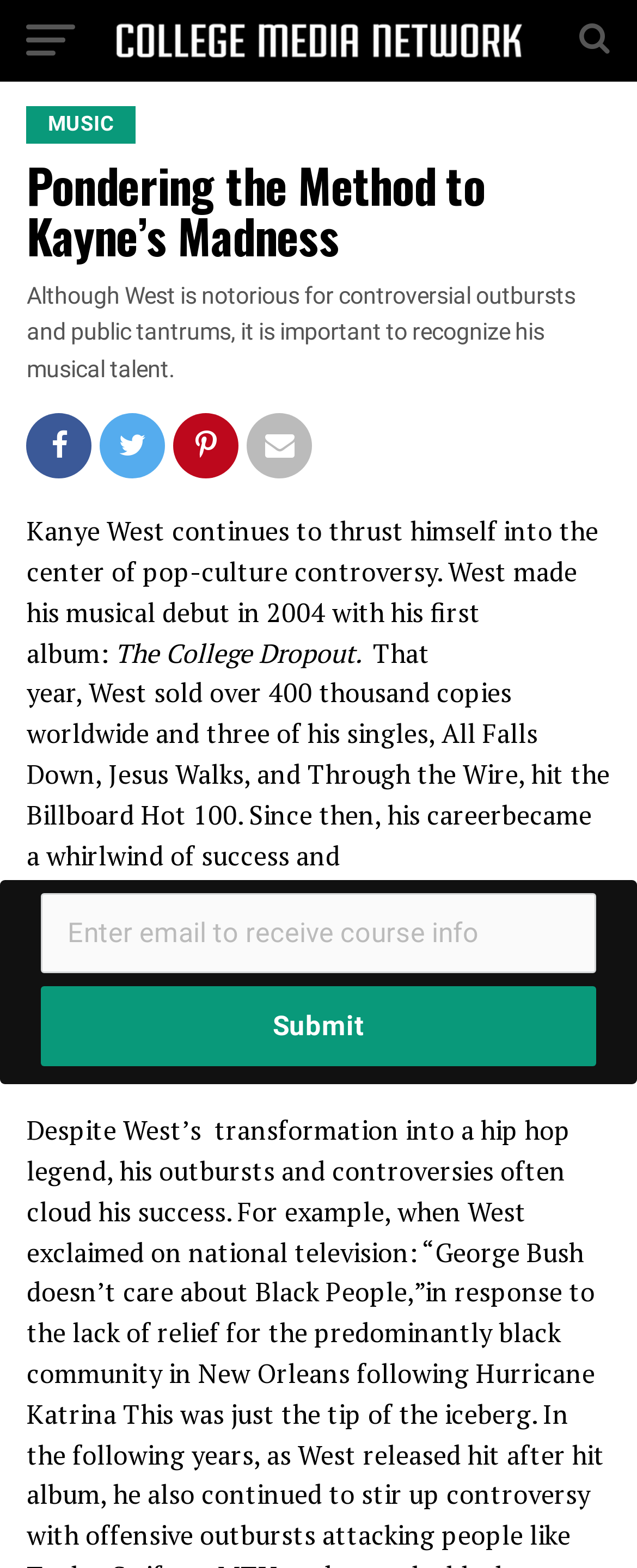Identify and generate the primary title of the webpage.

Pondering the Method to Kayne’s Madness